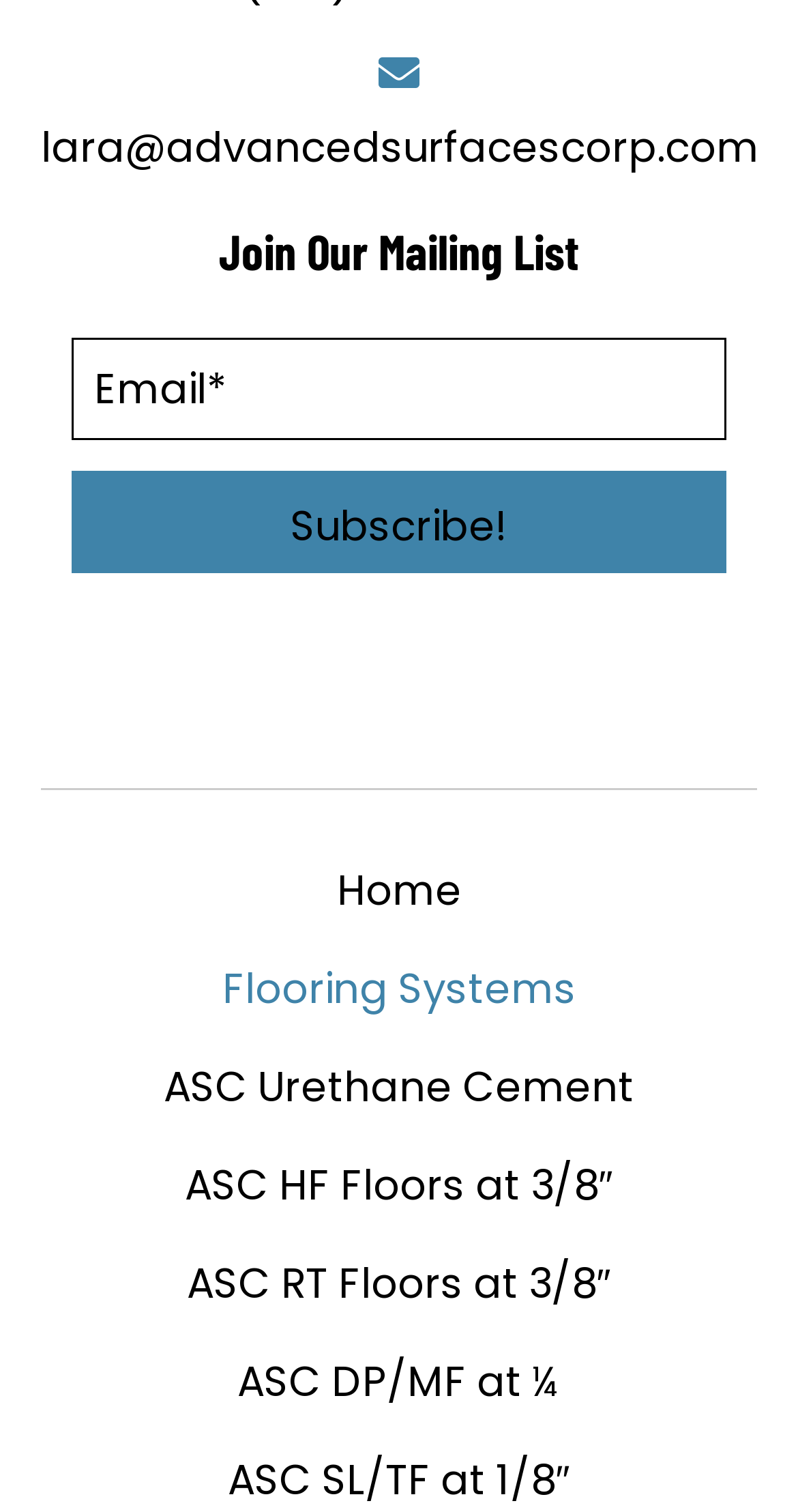Using the information in the image, could you please answer the following question in detail:
What is the image associated with the Facebook link?

The Facebook link has an accompanying image that is labeled as 'Facebook', indicating that it is a social media link to the company's Facebook page.